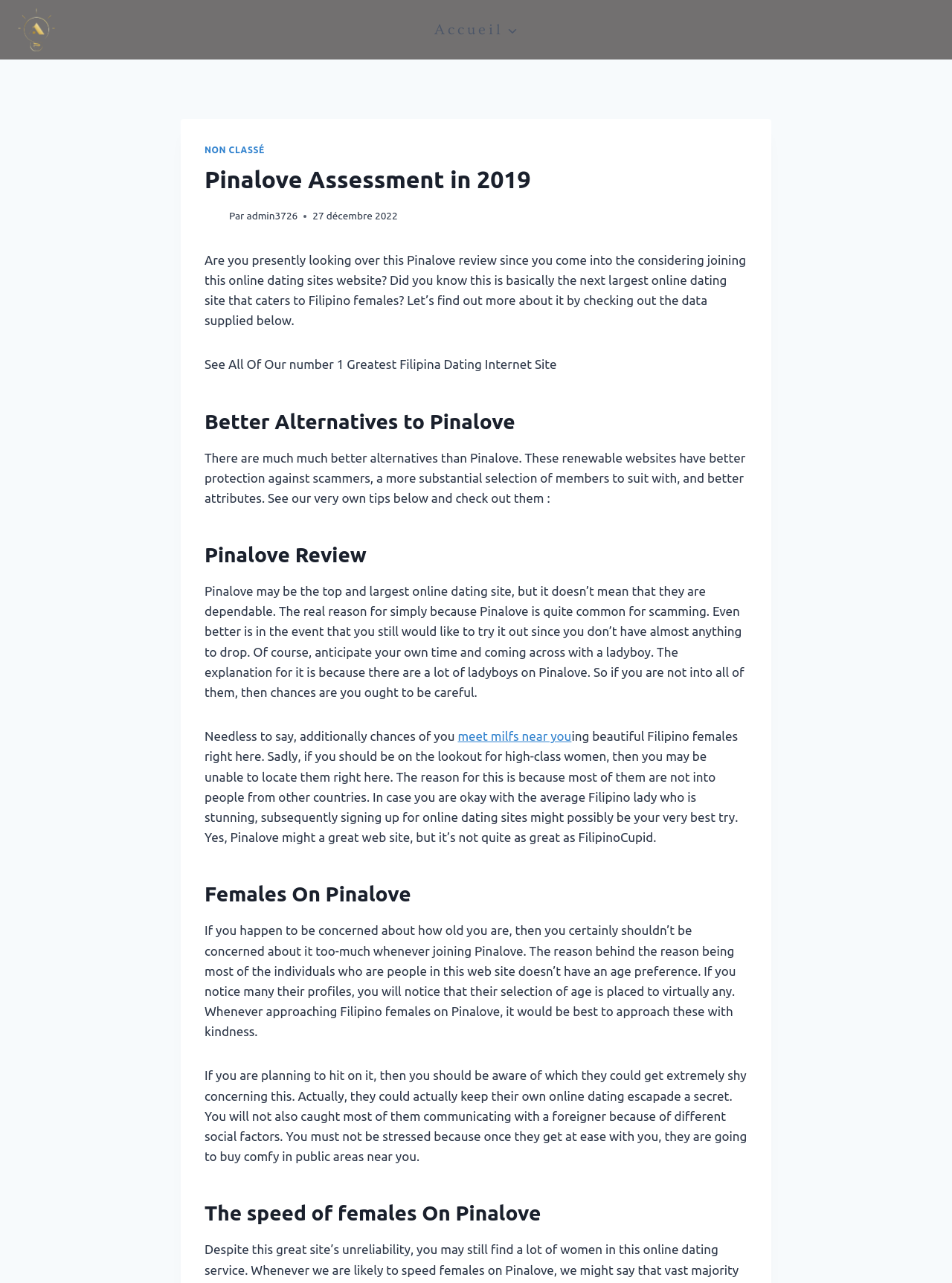Identify and provide the main heading of the webpage.

Pinalove Assessment in 2019